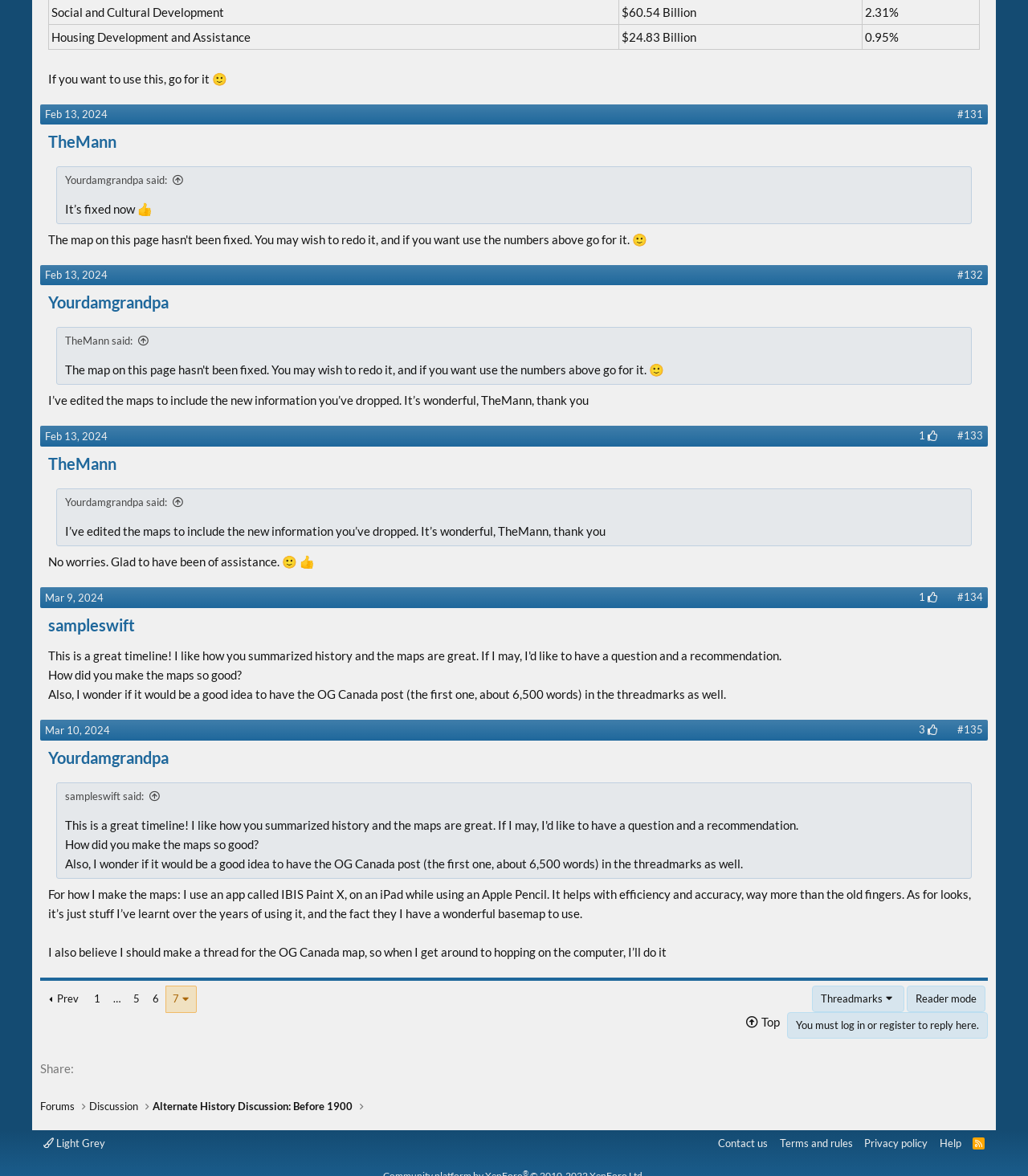Determine the bounding box coordinates of the element's region needed to click to follow the instruction: "View the previous page". Provide these coordinates as four float numbers between 0 and 1, formatted as [left, top, right, bottom].

[0.039, 0.839, 0.083, 0.86]